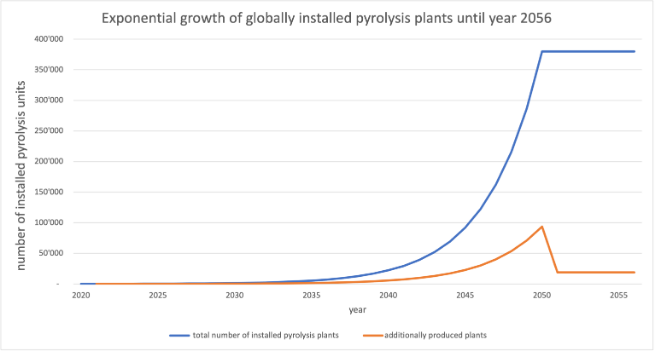Describe every important feature and element in the image comprehensively.

The image illustrates the exponential growth of globally installed pyrolysis plants projected until the year 2056. The chart, titled "Exponential growth of globally installed pyrolysis plants until year 2056," showcases two key data trends: the blue line representing the total number of installed pyrolysis plants, and the orange line indicating the number of plants produced annually.

Starting from a low base in 2020, the number of installed plants is expected to rapidly increase, reflecting an ambitious goal of reaching a total of 380,000 plants by 2050. The graph highlights that by the year 2030, approximately 320 plants would need to be installed, with the growth trajectory becoming steeper as the target year approaches. By 2040, the total could rise to around 22,200 installed plants, with an annual increase of about 5,500 plants. The data indicate a significant acceleration in production necessary to meet these targets, ultimately stabilizing as the biomass capacity is fully utilized.

This visual representation serves as a crucial indicator of the industrial push toward enhancing pyrolysis technology and infrastructure to better utilize biomass resources while addressing climate goals associated with carbon sequestration.